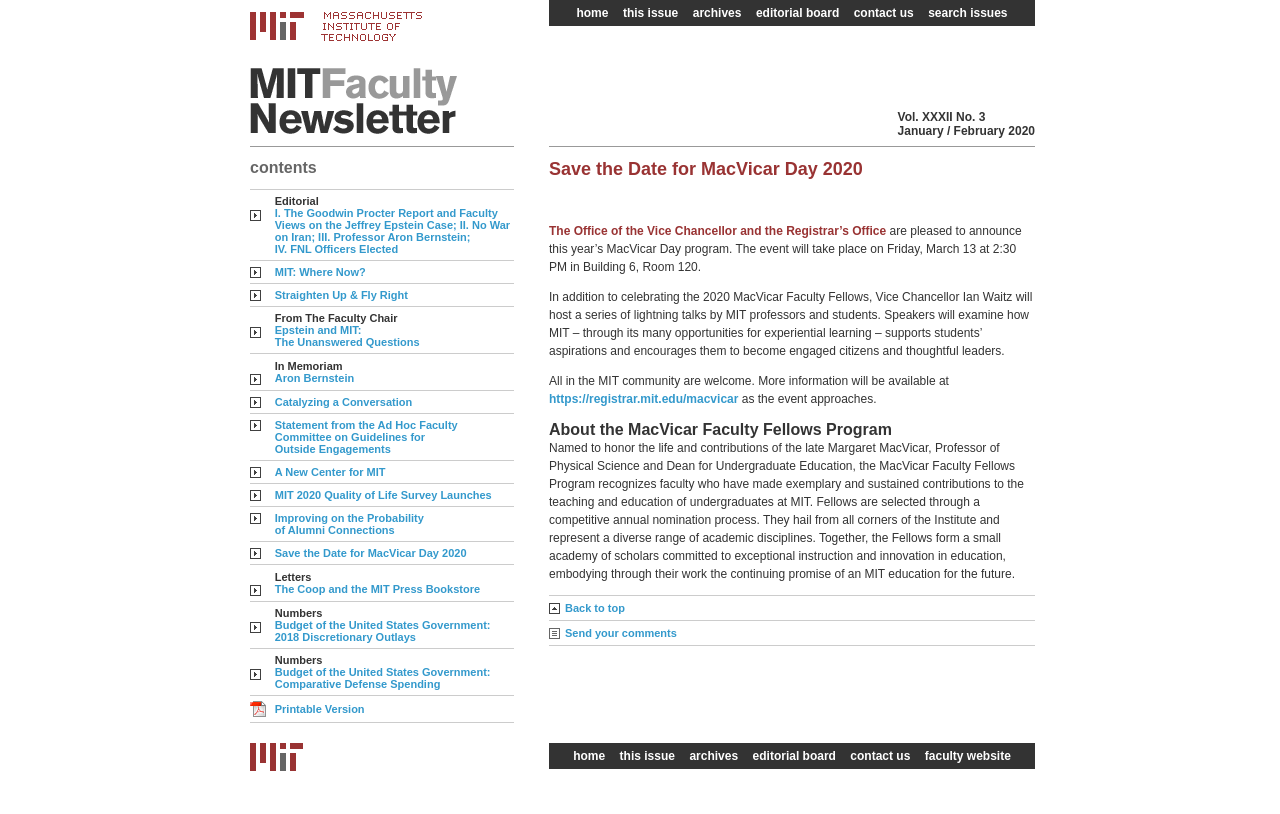What is the name of the faculty fellows program mentioned on the webpage?
Using the image as a reference, answer the question with a short word or phrase.

MacVicar Faculty Fellows Program